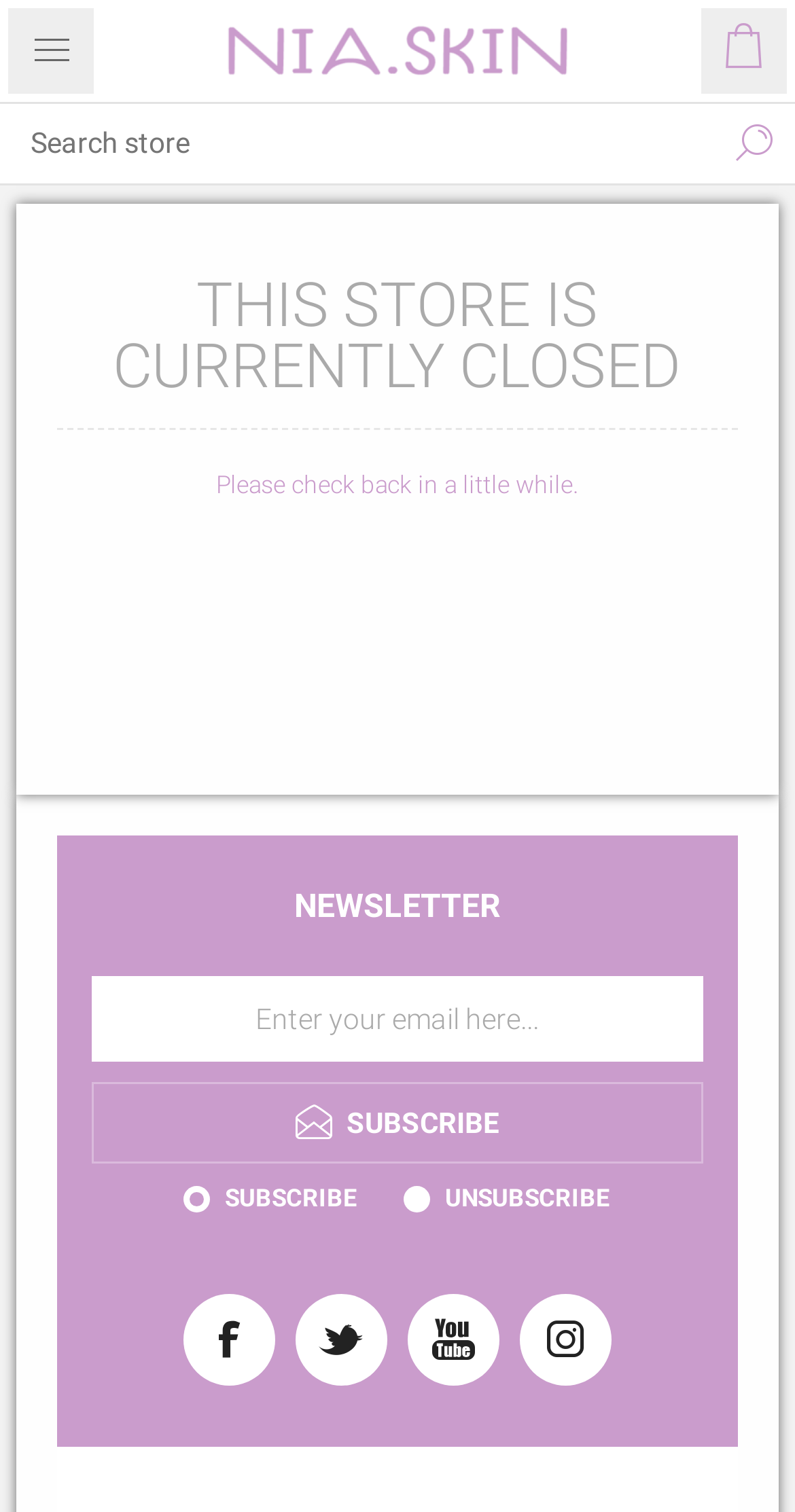Find the bounding box coordinates of the element you need to click on to perform this action: 'Subscribe to newsletter'. The coordinates should be represented by four float values between 0 and 1, in the format [left, top, right, bottom].

[0.115, 0.716, 0.885, 0.77]